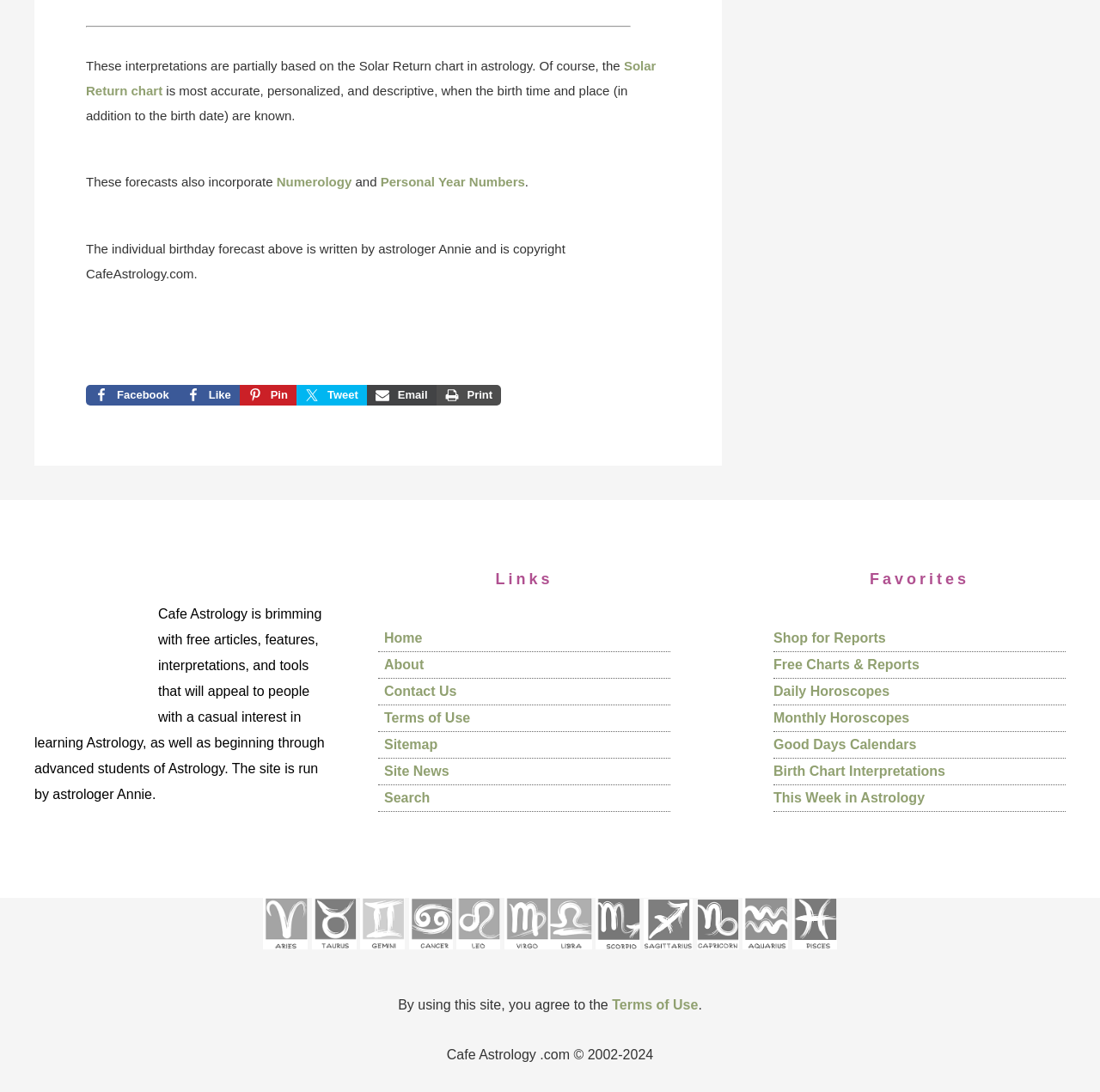Please mark the bounding box coordinates of the area that should be clicked to carry out the instruction: "Search for something".

[0.349, 0.724, 0.391, 0.737]